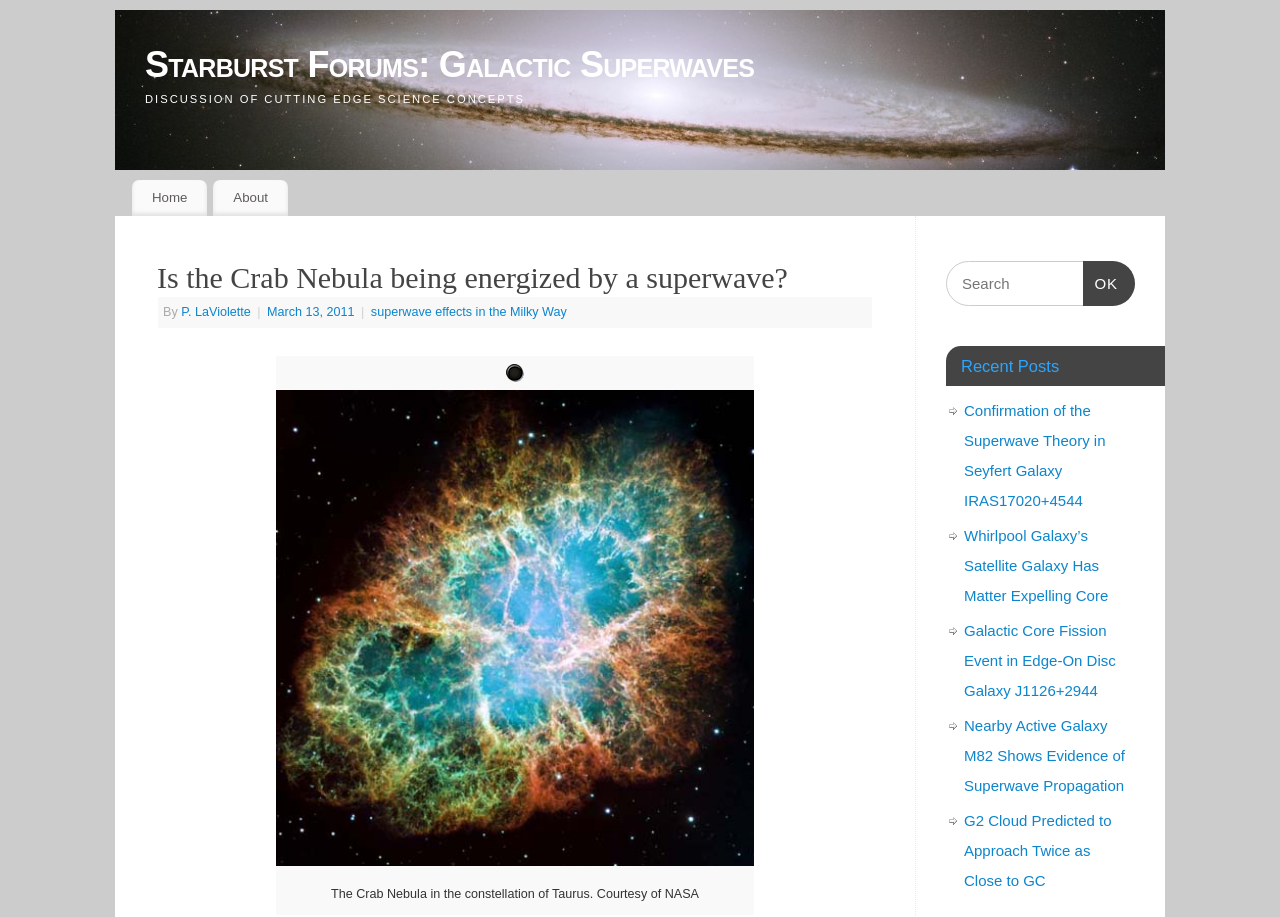What is the date of the article?
Give a comprehensive and detailed explanation for the question.

The date of the article can be found below the title of the article, where it says 'March 13, 2011'.